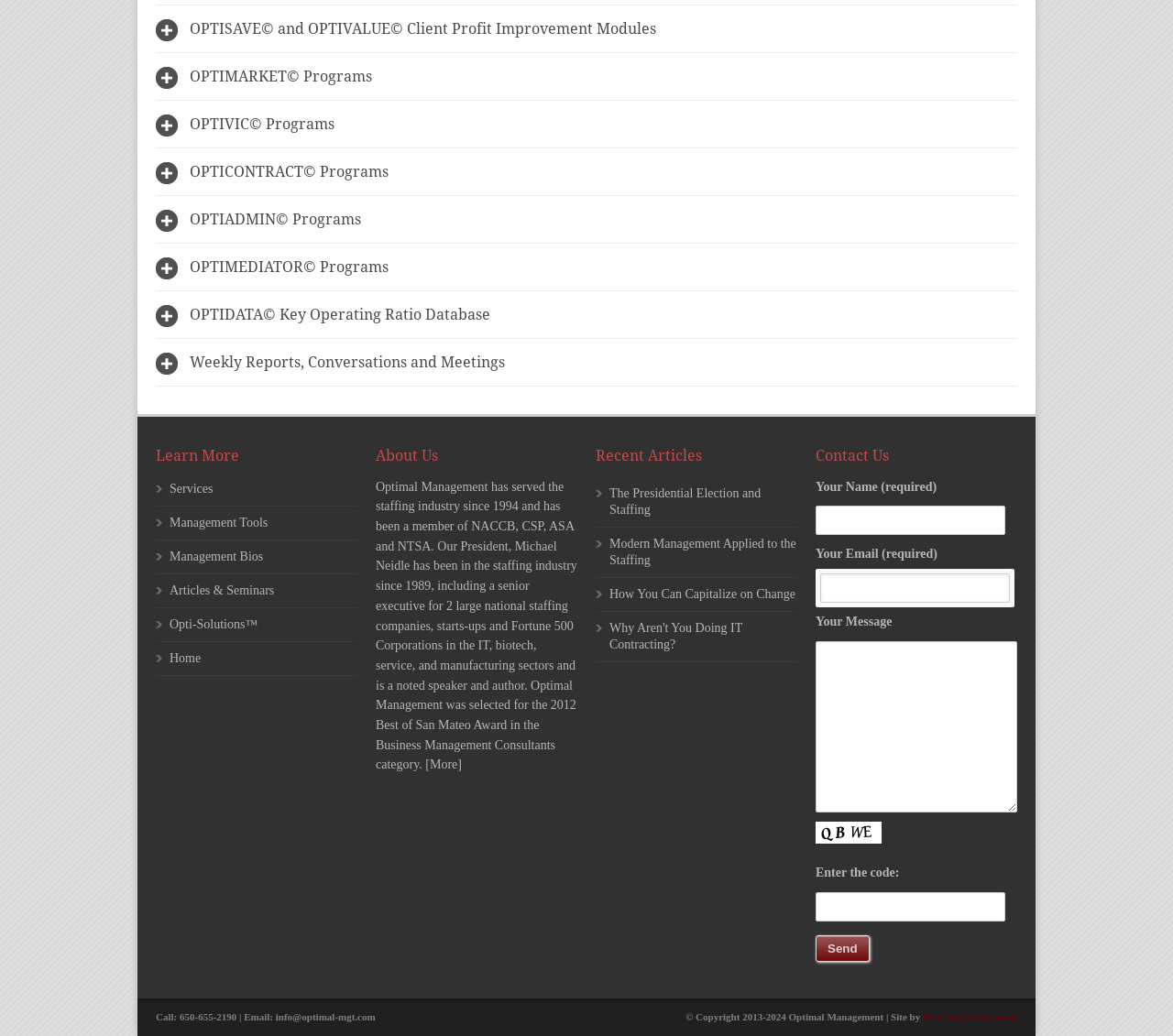Determine the bounding box of the UI component based on this description: "The Presidential Election and Staffing". The bounding box coordinates should be four float values between 0 and 1, i.e., [left, top, right, bottom].

[0.52, 0.469, 0.649, 0.498]